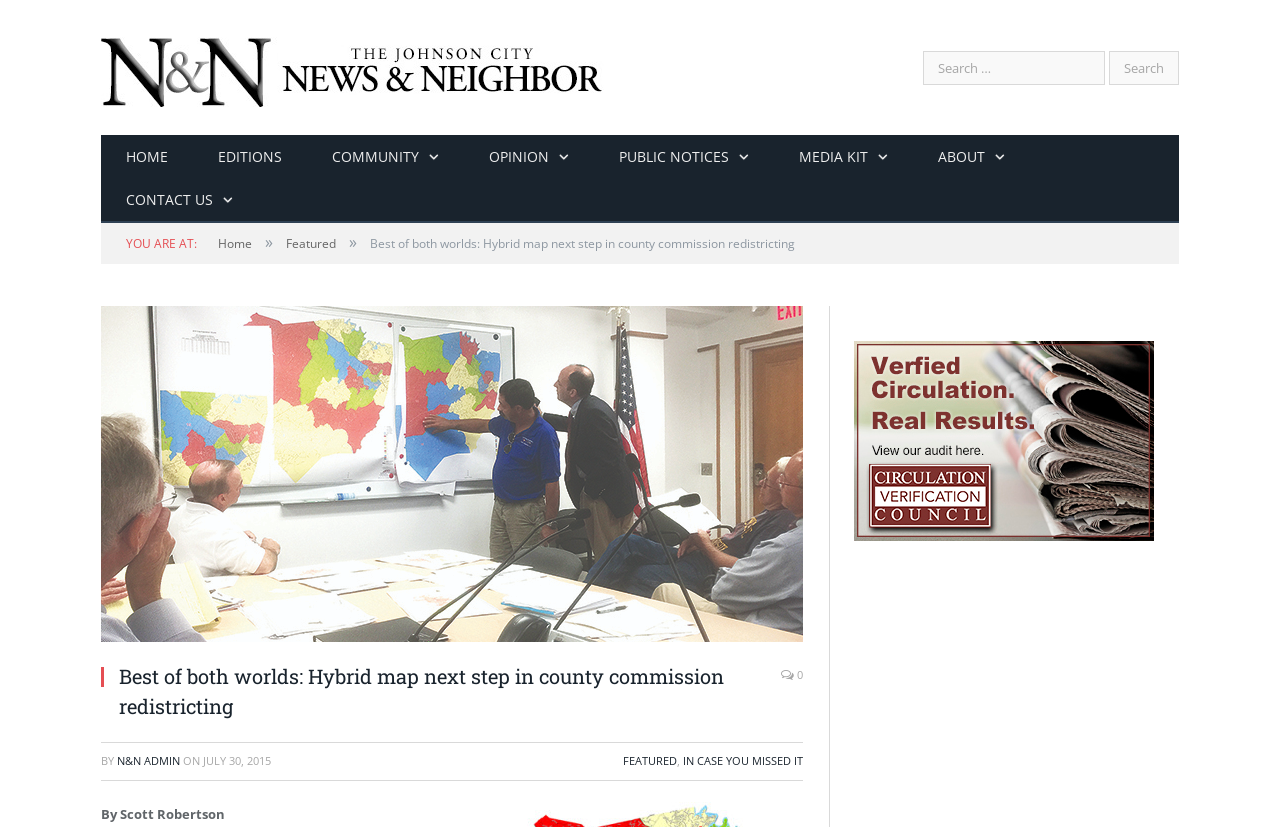Please answer the following question using a single word or phrase: 
How many images are there in the article?

2